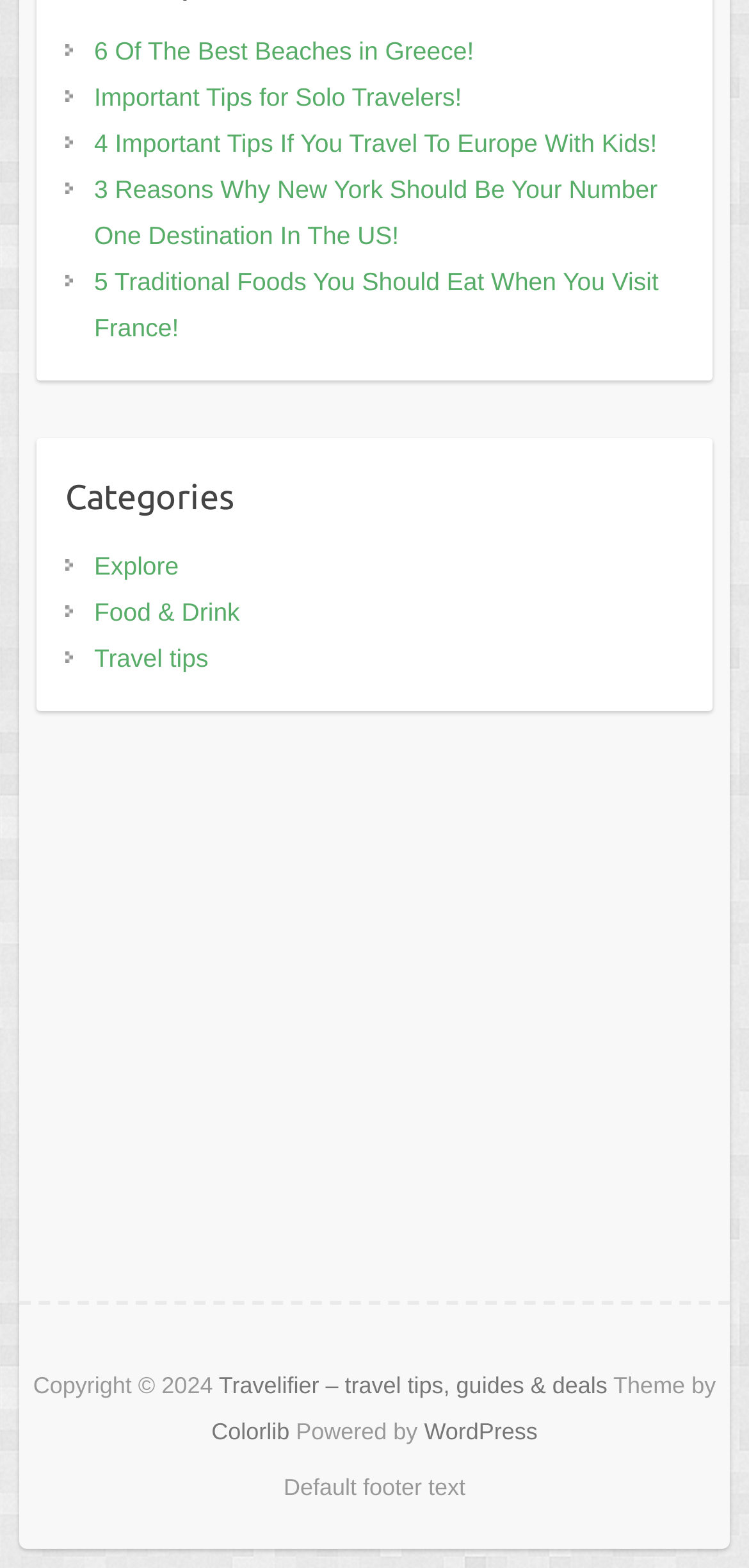Provide a short answer to the following question with just one word or phrase: What is the name of the website?

Travelifier